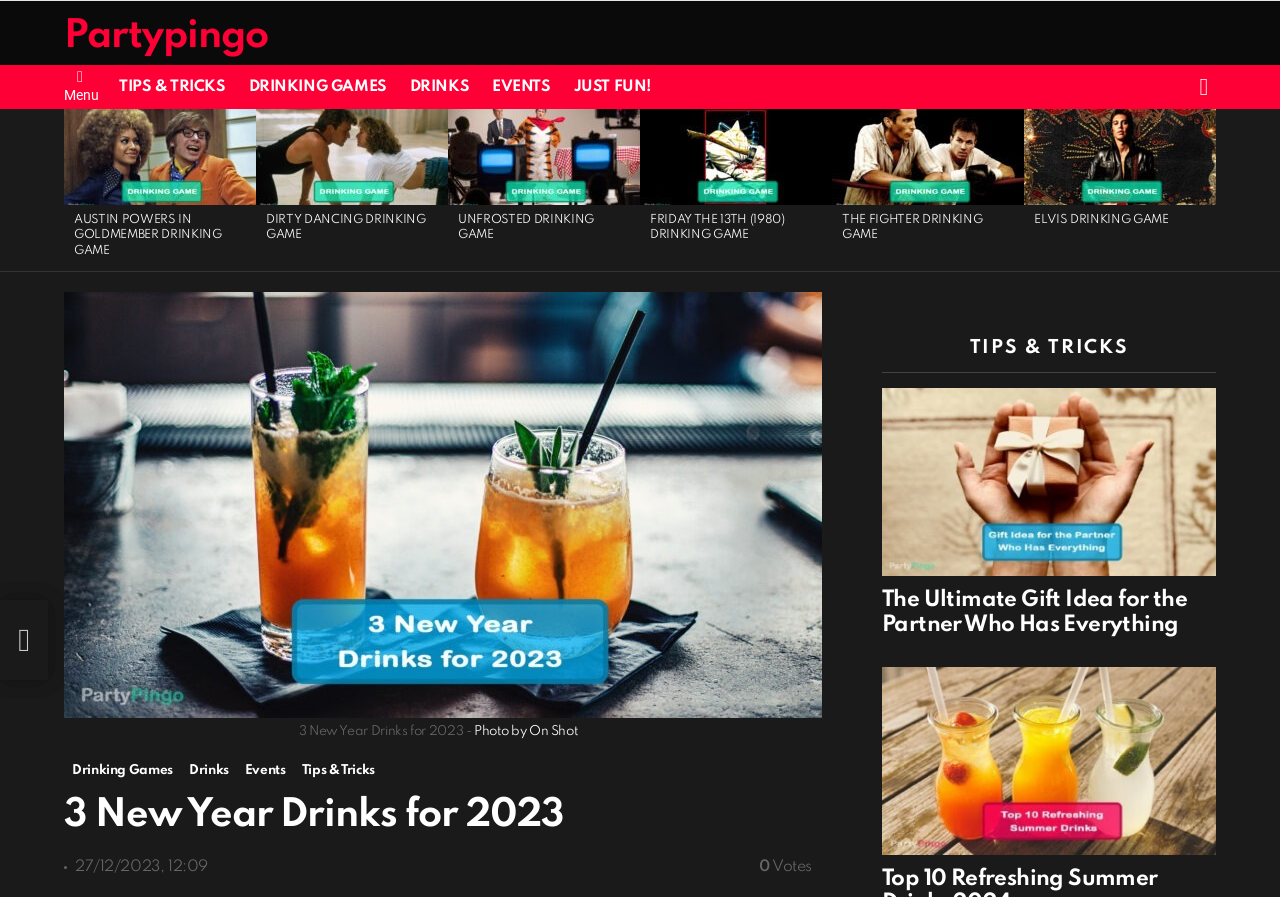Please determine the bounding box coordinates of the area that needs to be clicked to complete this task: 'Read the 'The “Anatomy of Conflict” Webinar: #3 Part Series' article'. The coordinates must be four float numbers between 0 and 1, formatted as [left, top, right, bottom].

None